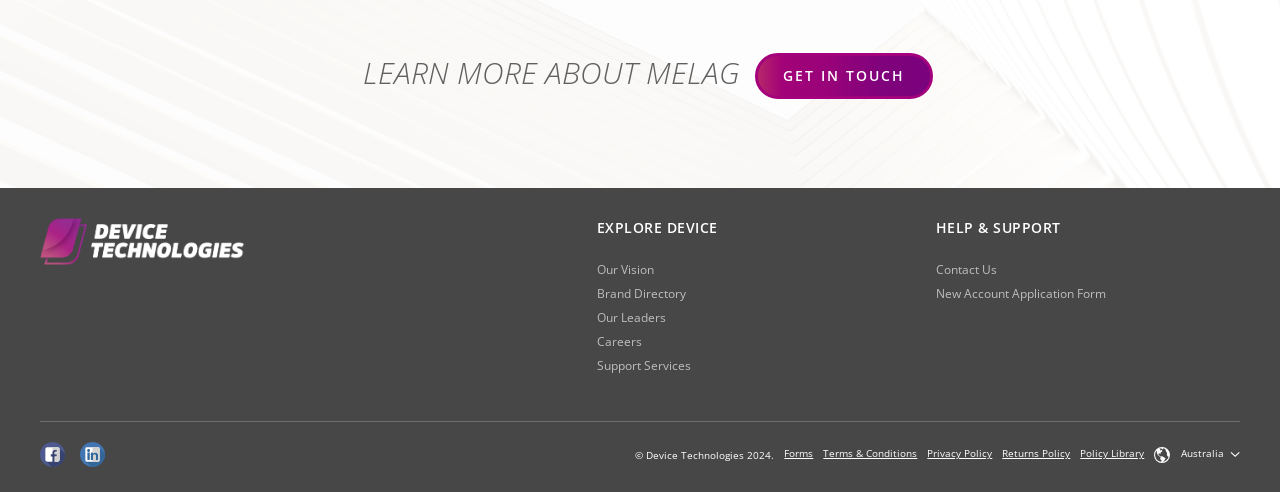Provide the bounding box coordinates for the UI element that is described as: "Careers".

[0.466, 0.677, 0.704, 0.711]